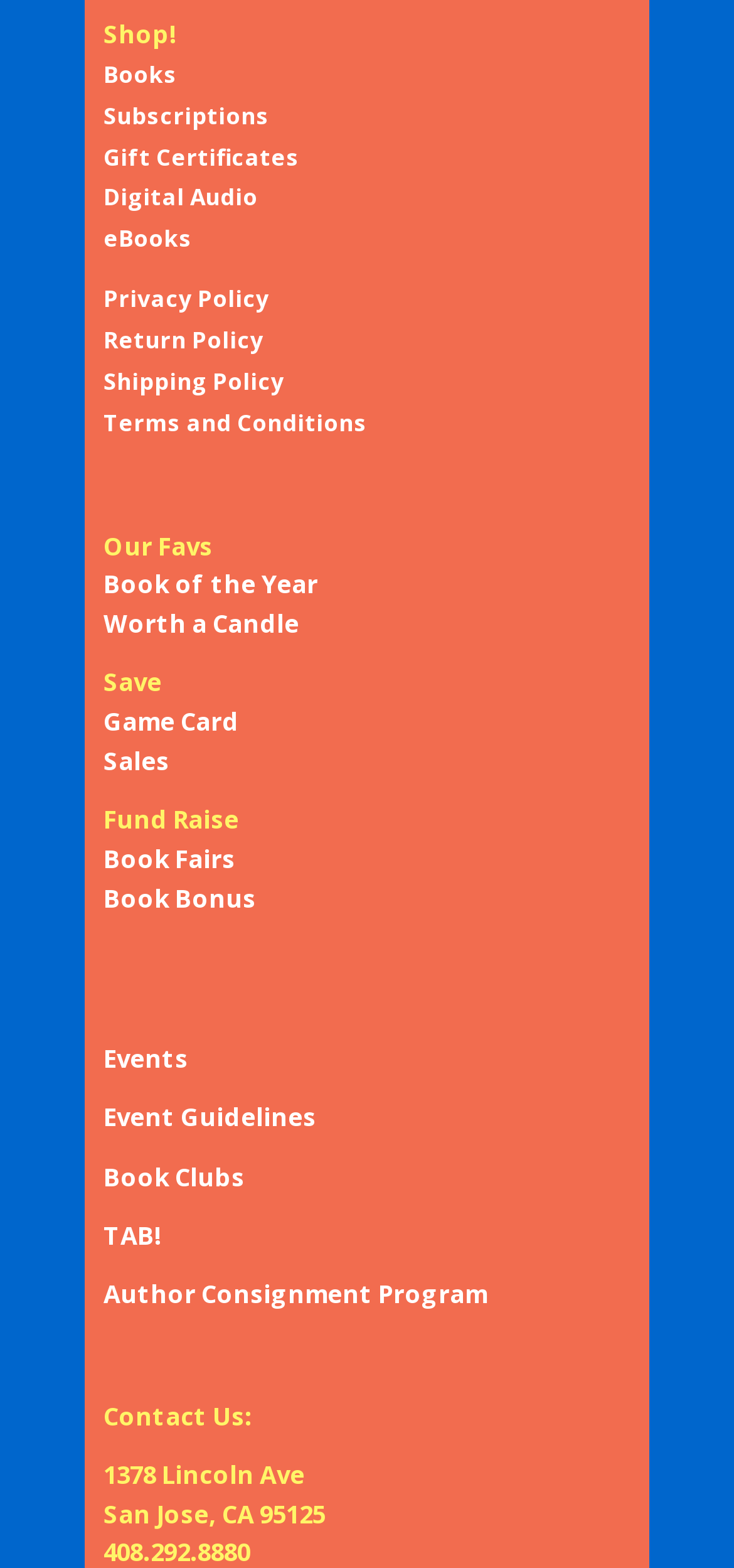Look at the image and give a detailed response to the following question: What is the last menu item?

The last menu item is 'Author Consignment Program' which can be found at the bottom of the webpage, right above the 'Contact Us:' static text.